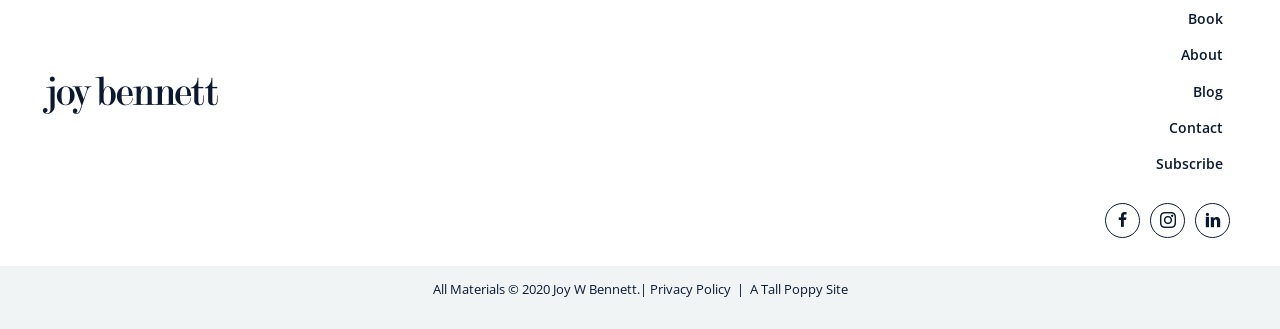Please predict the bounding box coordinates of the element's region where a click is necessary to complete the following instruction: "Click the search button". The coordinates should be represented by four float numbers between 0 and 1, i.e., [left, top, right, bottom].

[0.863, 0.616, 0.891, 0.723]